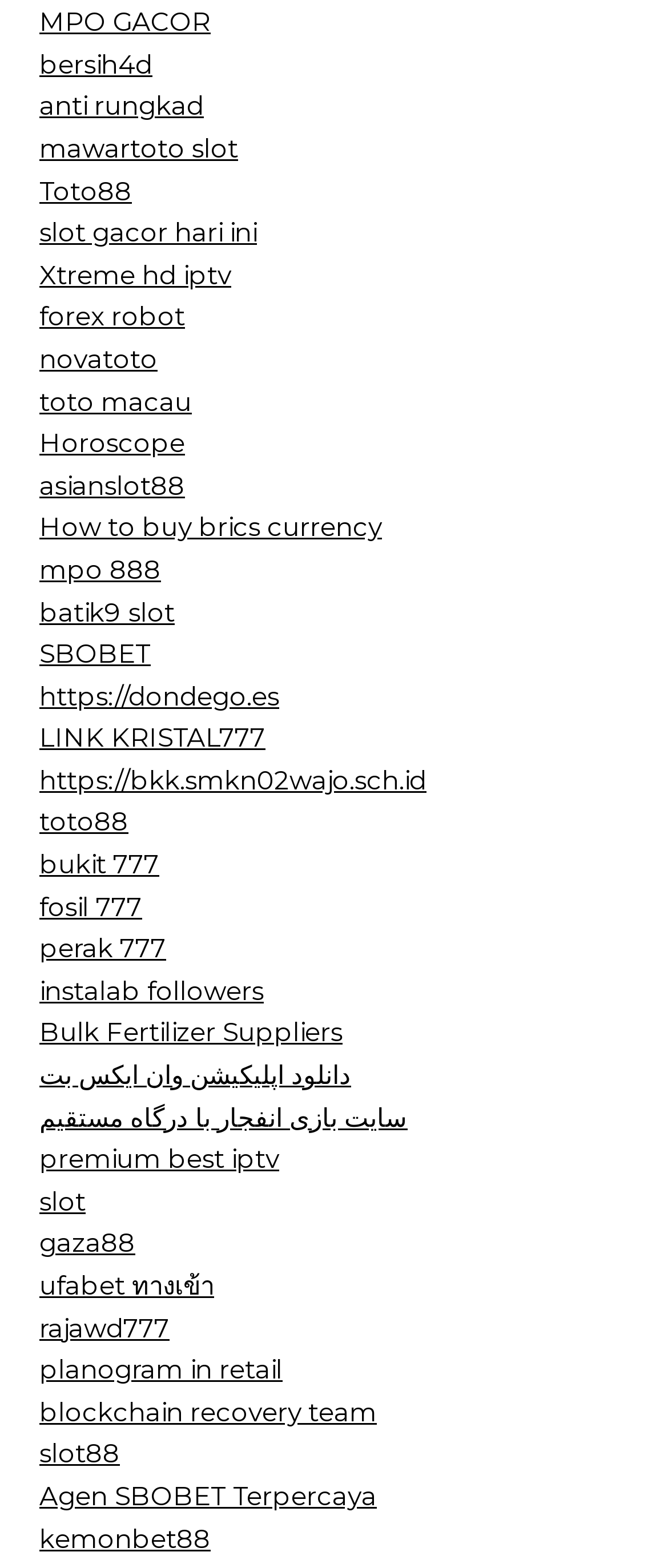Determine the bounding box coordinates of the region I should click to achieve the following instruction: "Explore slot gacor hari ini". Ensure the bounding box coordinates are four float numbers between 0 and 1, i.e., [left, top, right, bottom].

[0.059, 0.138, 0.385, 0.159]